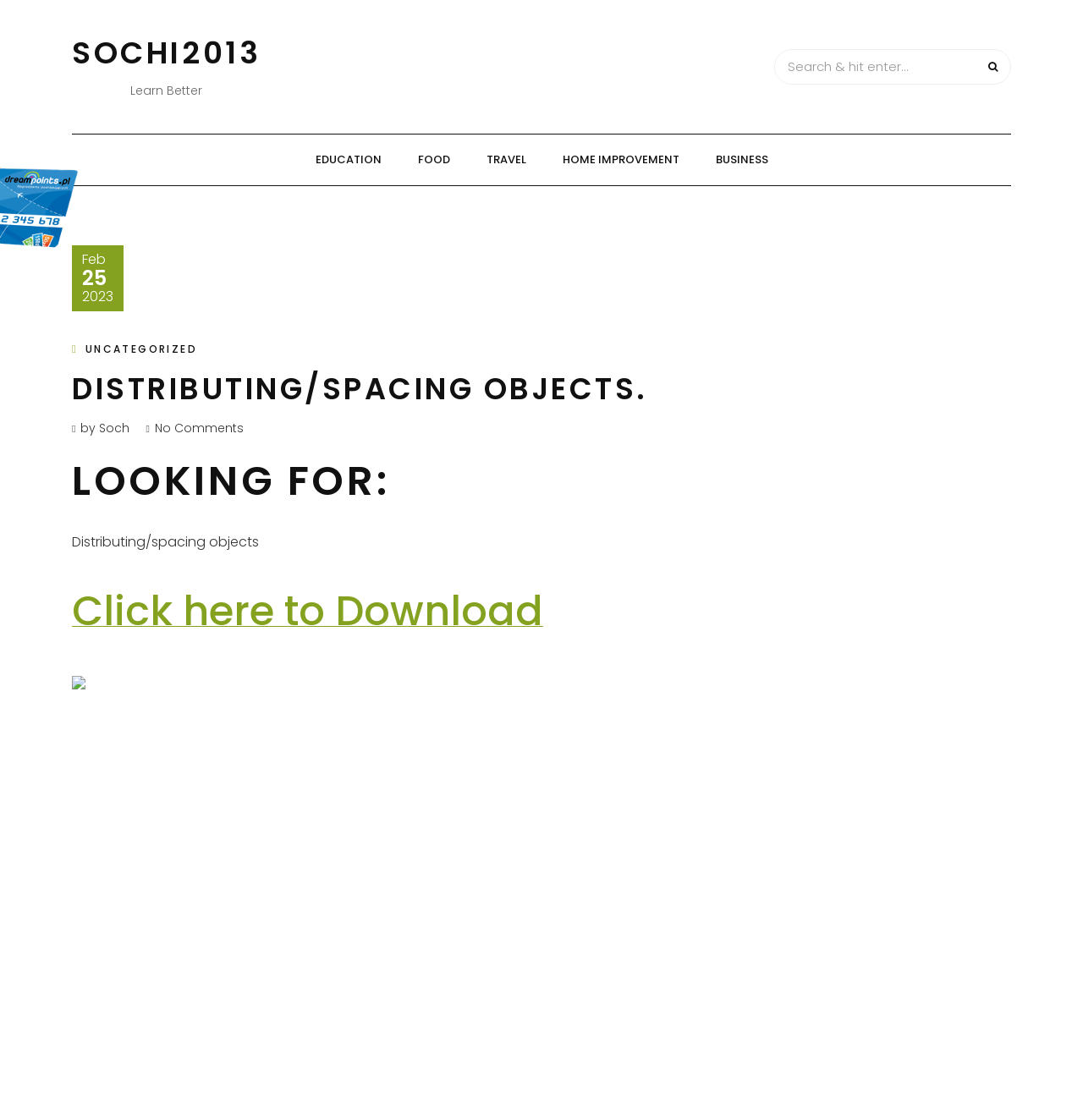Answer this question in one word or a short phrase: What is the author of the post?

Soch